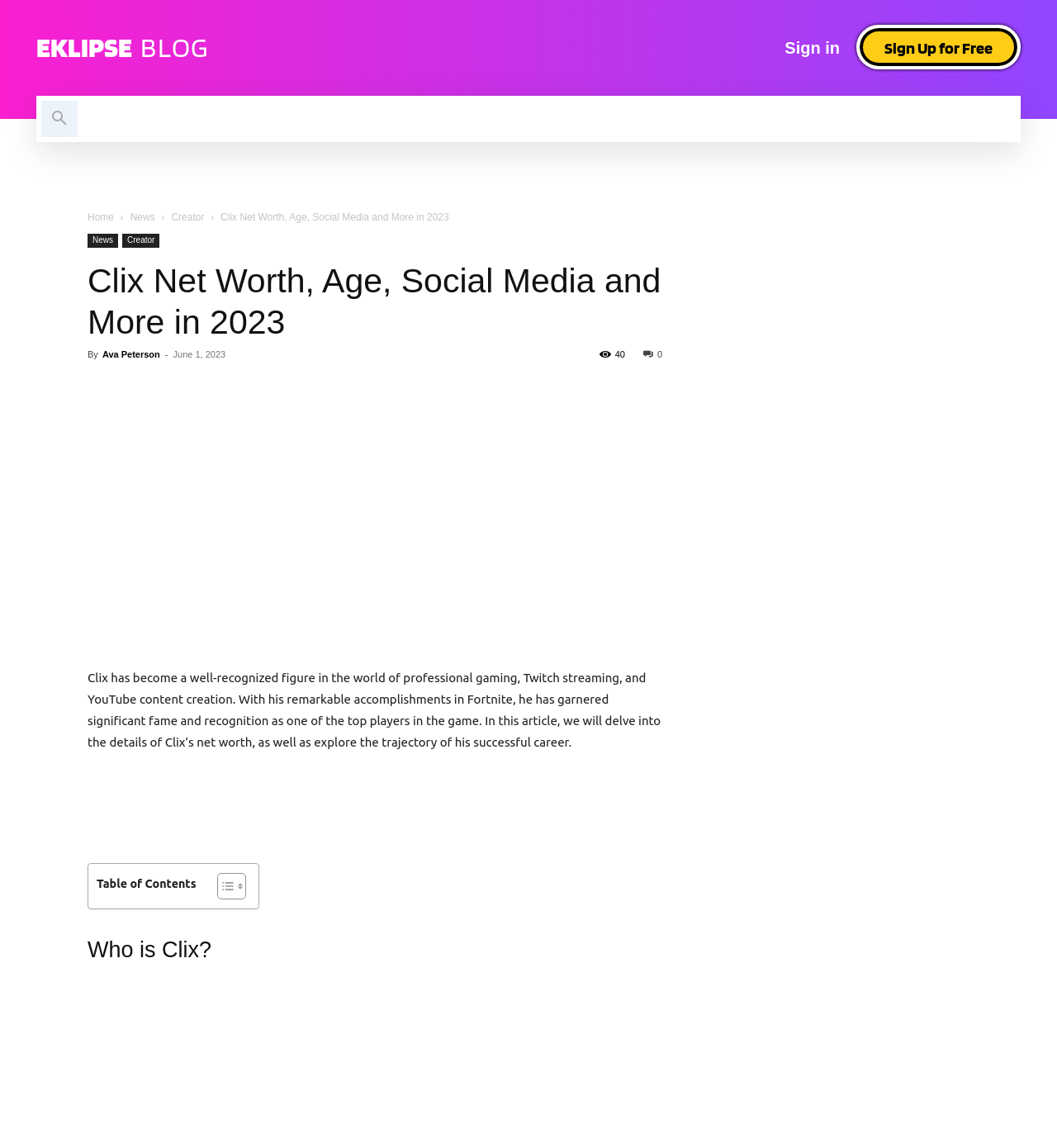Determine the bounding box coordinates for the clickable element to execute this instruction: "Read the article 'The Irresistible Lure: Impressions of Rotorua'". Provide the coordinates as four float numbers between 0 and 1, i.e., [left, top, right, bottom].

None